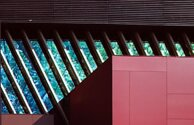Provide a short answer using a single word or phrase for the following question: 
What is the effect of the glass panels on the building's aesthetic?

Filtering natural light